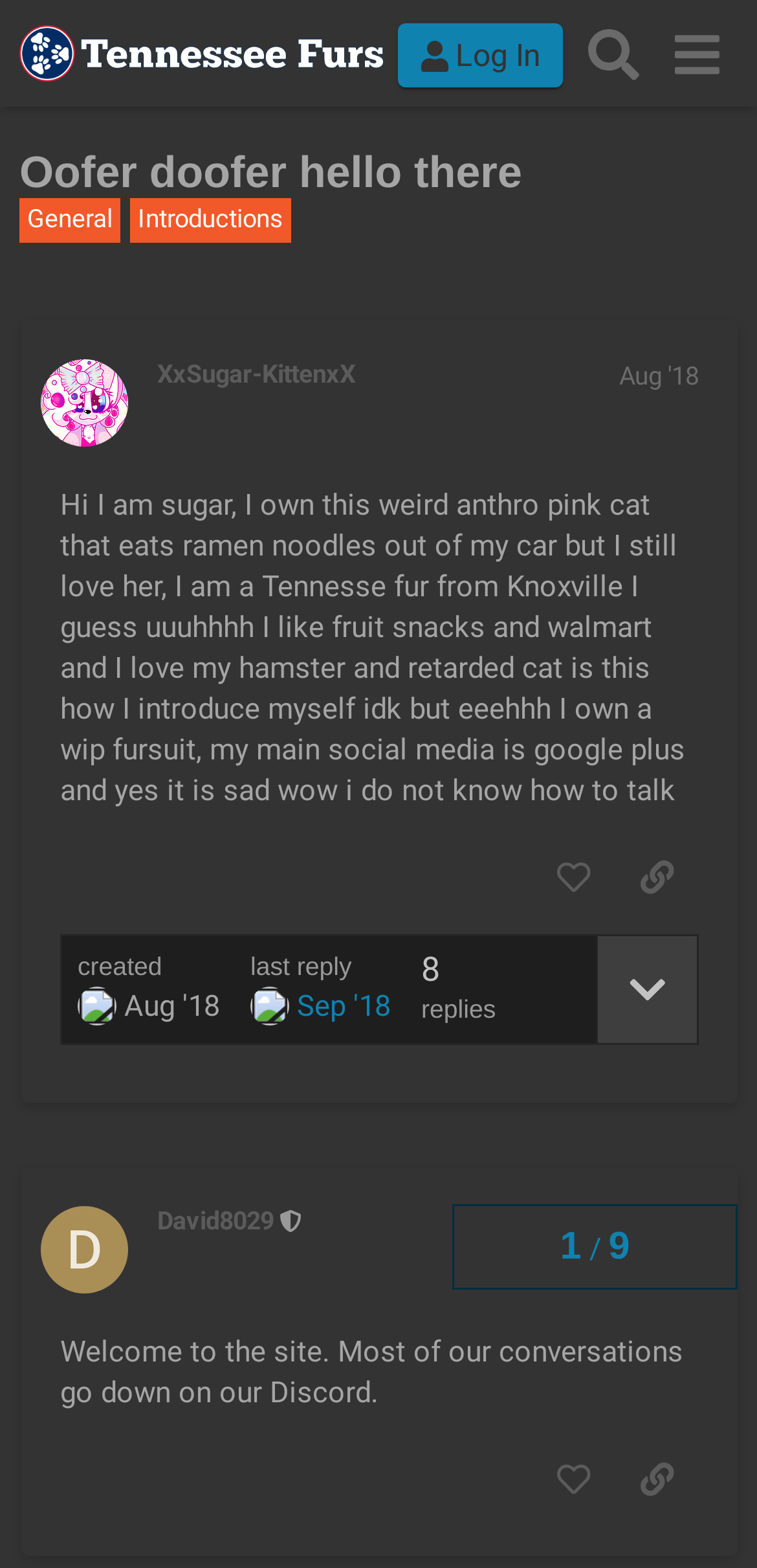Could you locate the bounding box coordinates for the section that should be clicked to accomplish this task: "Input your email".

None